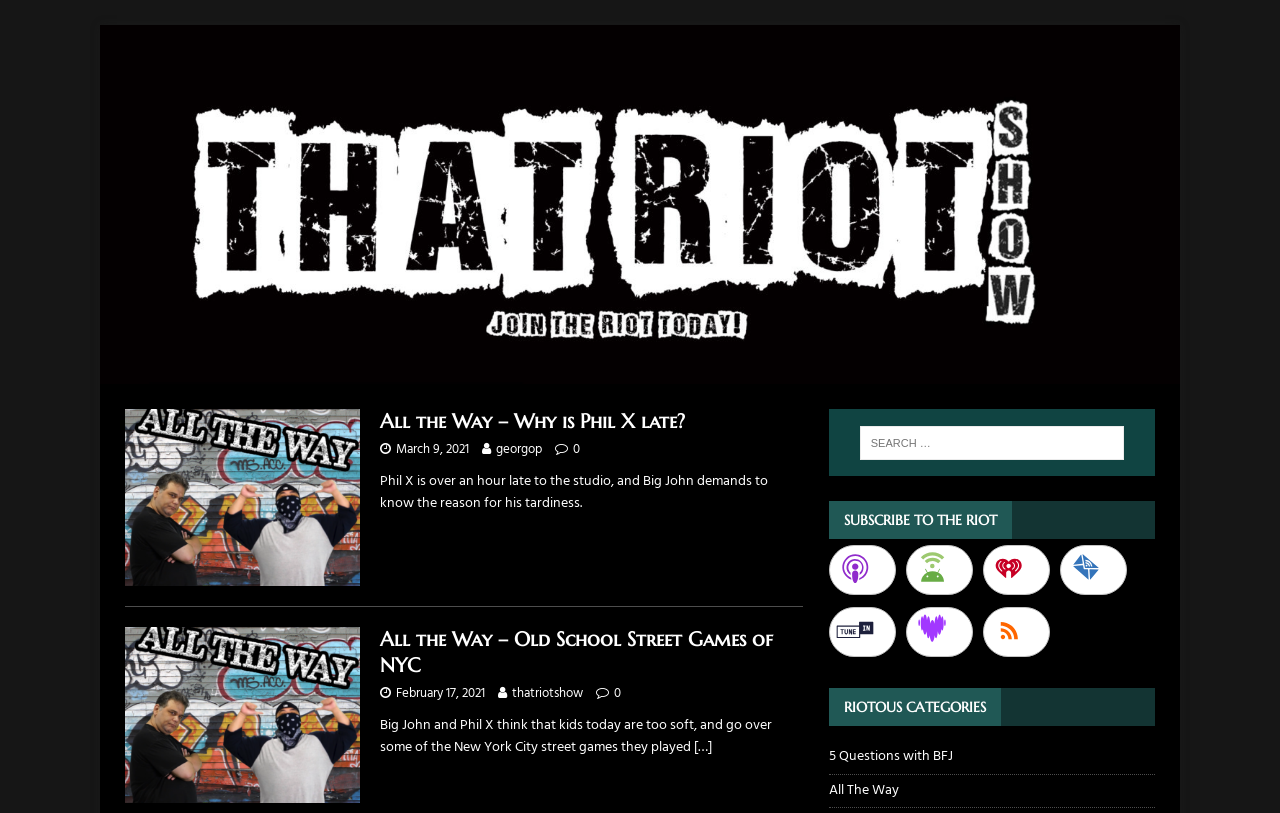Offer a thorough description of the webpage.

This webpage is about "That Riot Show – Join the Riot!" and appears to be a podcast or blog website. At the top, there is a logo image with the text "That Riot Show" and a link to the same. Below the logo, there are two articles or podcast episodes, each with a figure, header, and static text. The first article has a heading "All the Way – Why is Phil X late?" with a link, followed by the date "March 9, 2021", and two more links. The static text describes the episode, mentioning Phil X being late to the studio and Big John demanding to know the reason. 

The second article has a heading "All the Way – Old School Street Games of NYC" with a link, followed by the date "February 17, 2021", and two more links. The static text describes the episode, mentioning Big John and Phil X discussing New York City street games they played. 

To the right of these articles, there is a search box with a label "Search for:". Below the search box, there is a heading "SUBSCRIBE TO THE RIOT" with four links to subscribe on different platforms, including Apple Podcasts, Android, iHeartRadio, and Email. 

Further down, there is a heading "RIOTOUS CATEGORIES" with several links to different categories, including "5 Questions with BFJ" and "All The Way".